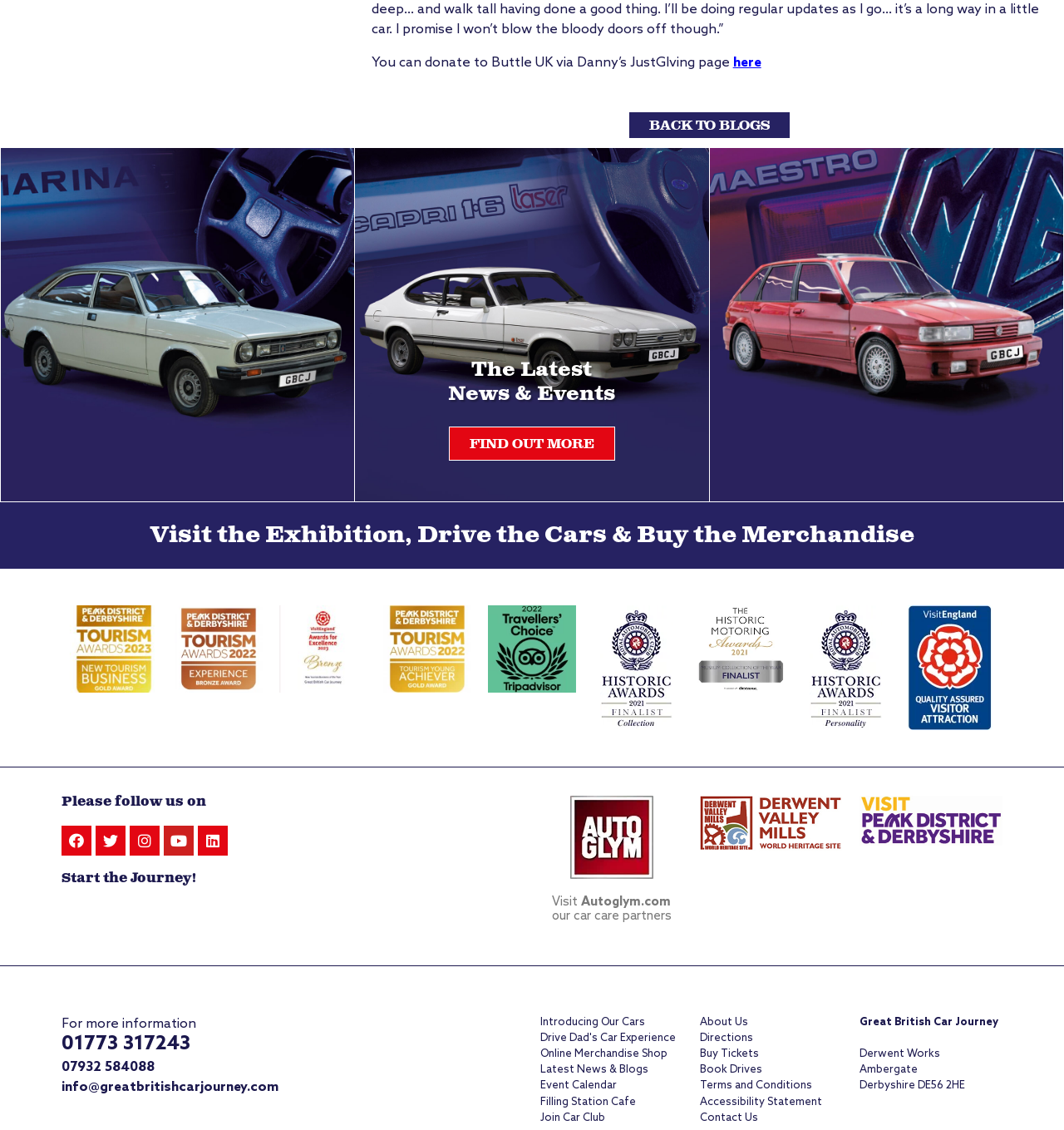What is the location of the Derwent Works?
By examining the image, provide a one-word or phrase answer.

Ambergate, Derbyshire DE56 2HE